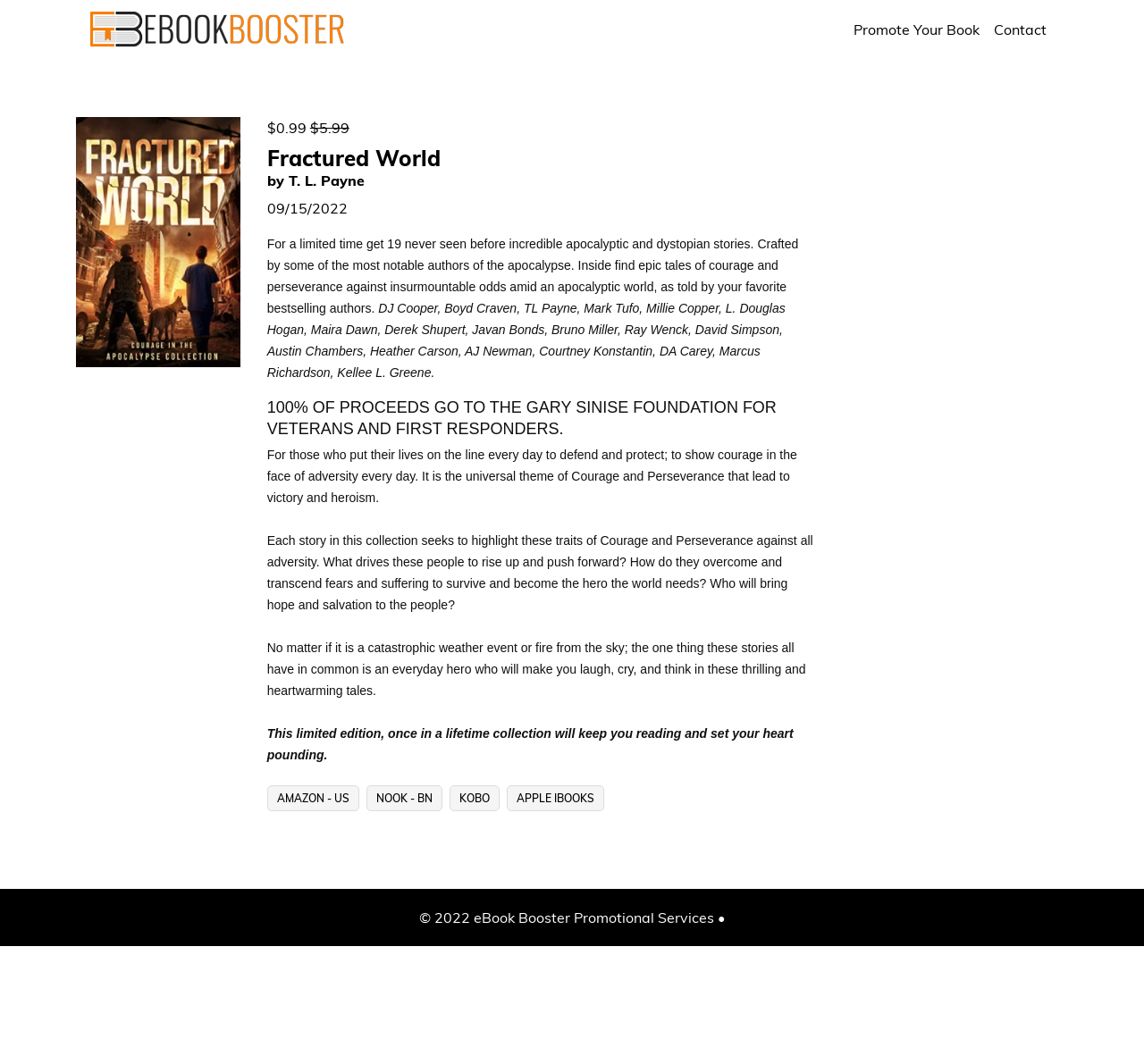Identify the bounding box coordinates of the element to click to follow this instruction: 'Click the logo'. Ensure the coordinates are four float values between 0 and 1, provided as [left, top, right, bottom].

[0.079, 0.007, 0.302, 0.049]